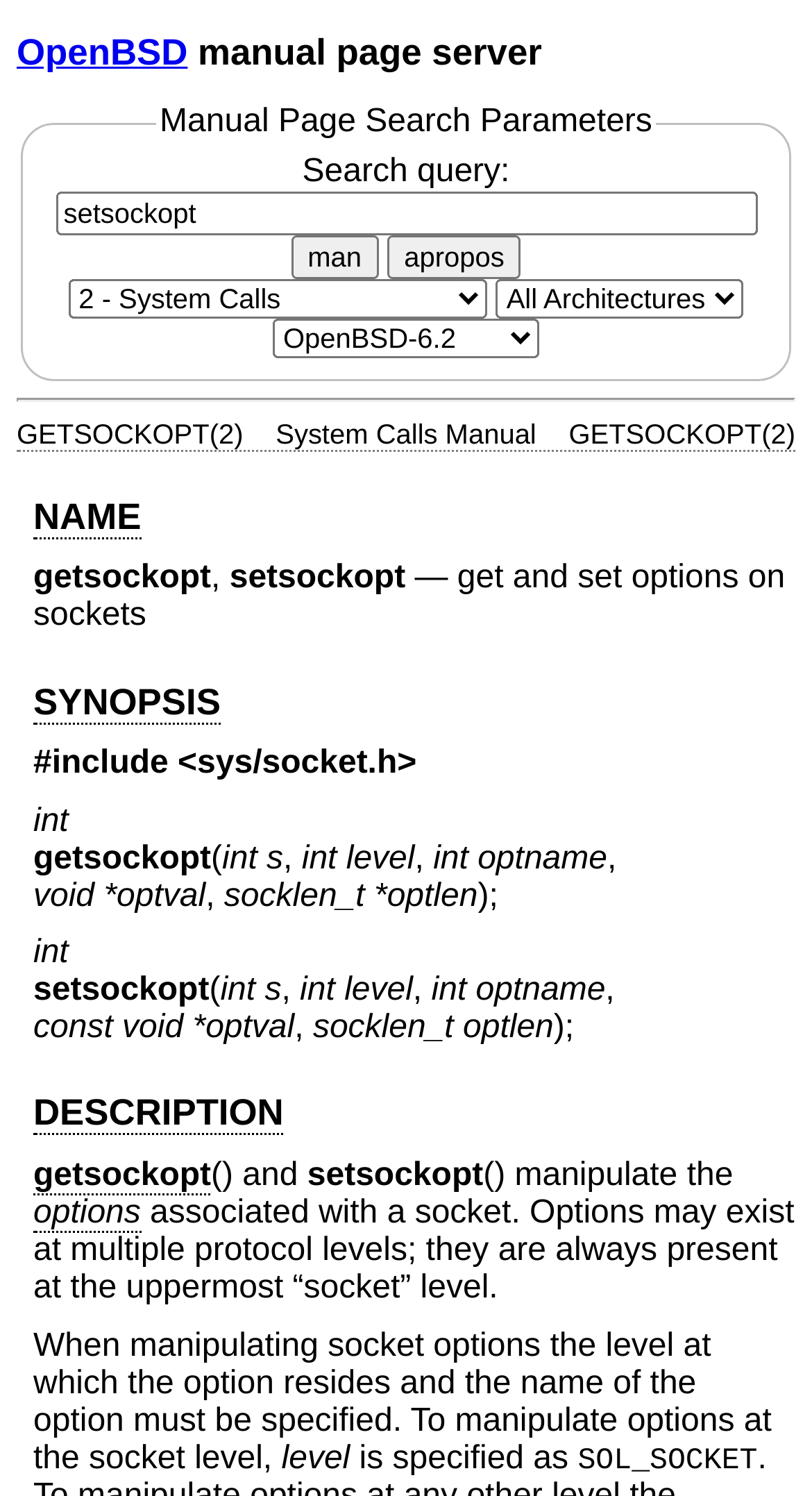Please locate the bounding box coordinates for the element that should be clicked to achieve the following instruction: "Enlarge product image". Ensure the coordinates are given as four float numbers between 0 and 1, i.e., [left, top, right, bottom].

None